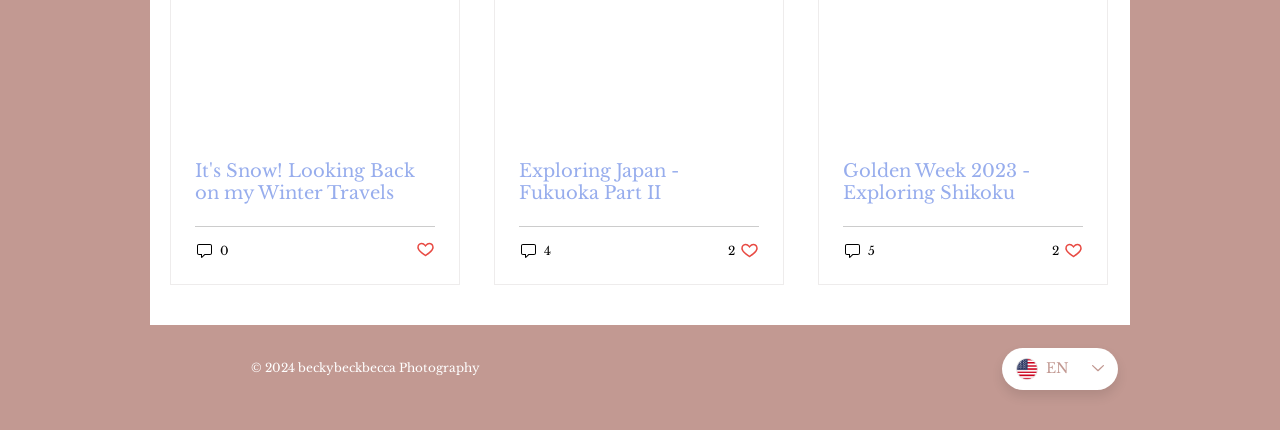Locate the bounding box coordinates of the clickable element to fulfill the following instruction: "Visit Instagram page". Provide the coordinates as four float numbers between 0 and 1 in the format [left, top, right, bottom].

[0.685, 0.815, 0.712, 0.895]